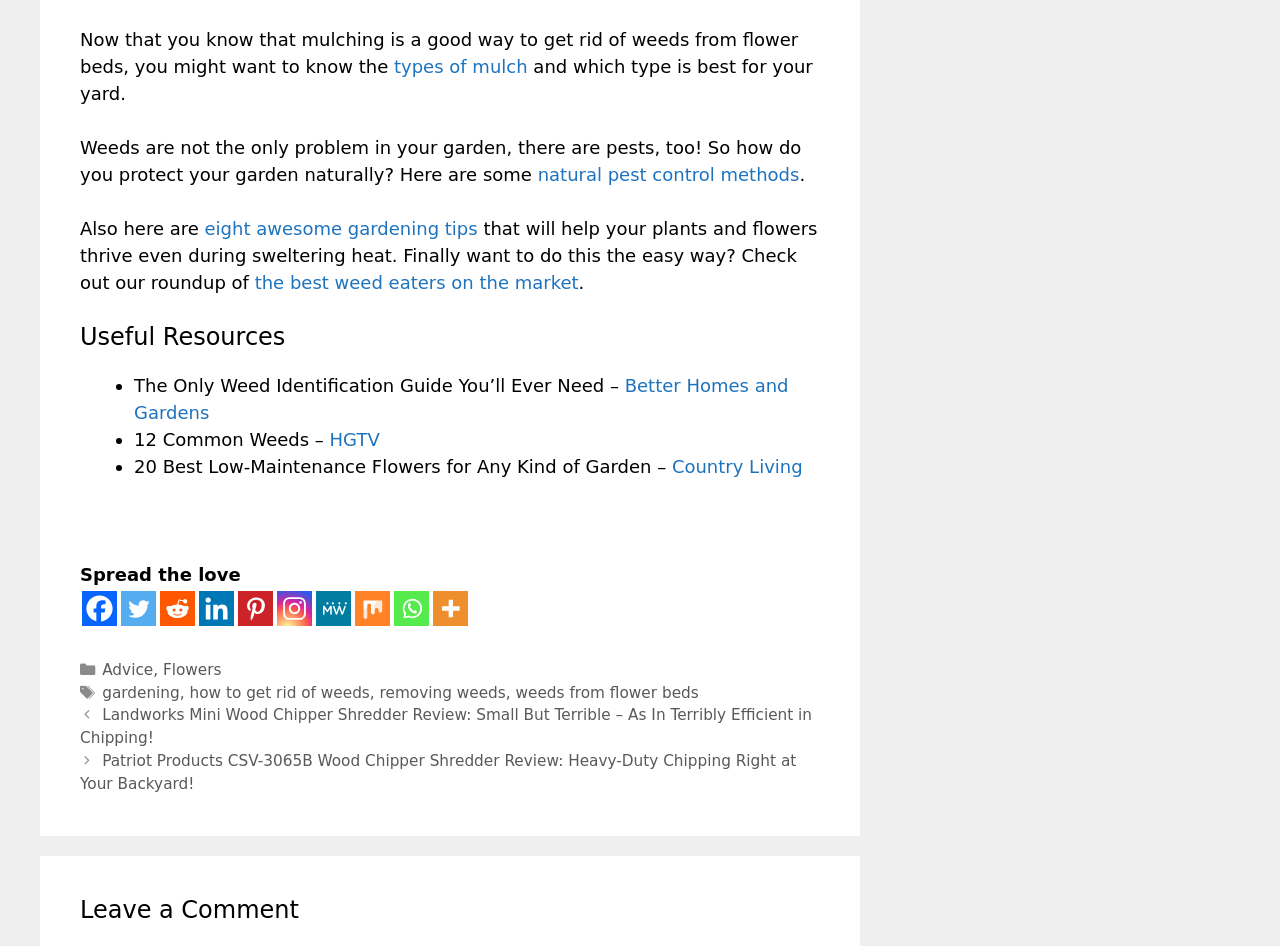Locate the bounding box coordinates for the element described below: "title="More"". The coordinates must be four float values between 0 and 1, formatted as [left, top, right, bottom].

[0.338, 0.625, 0.366, 0.662]